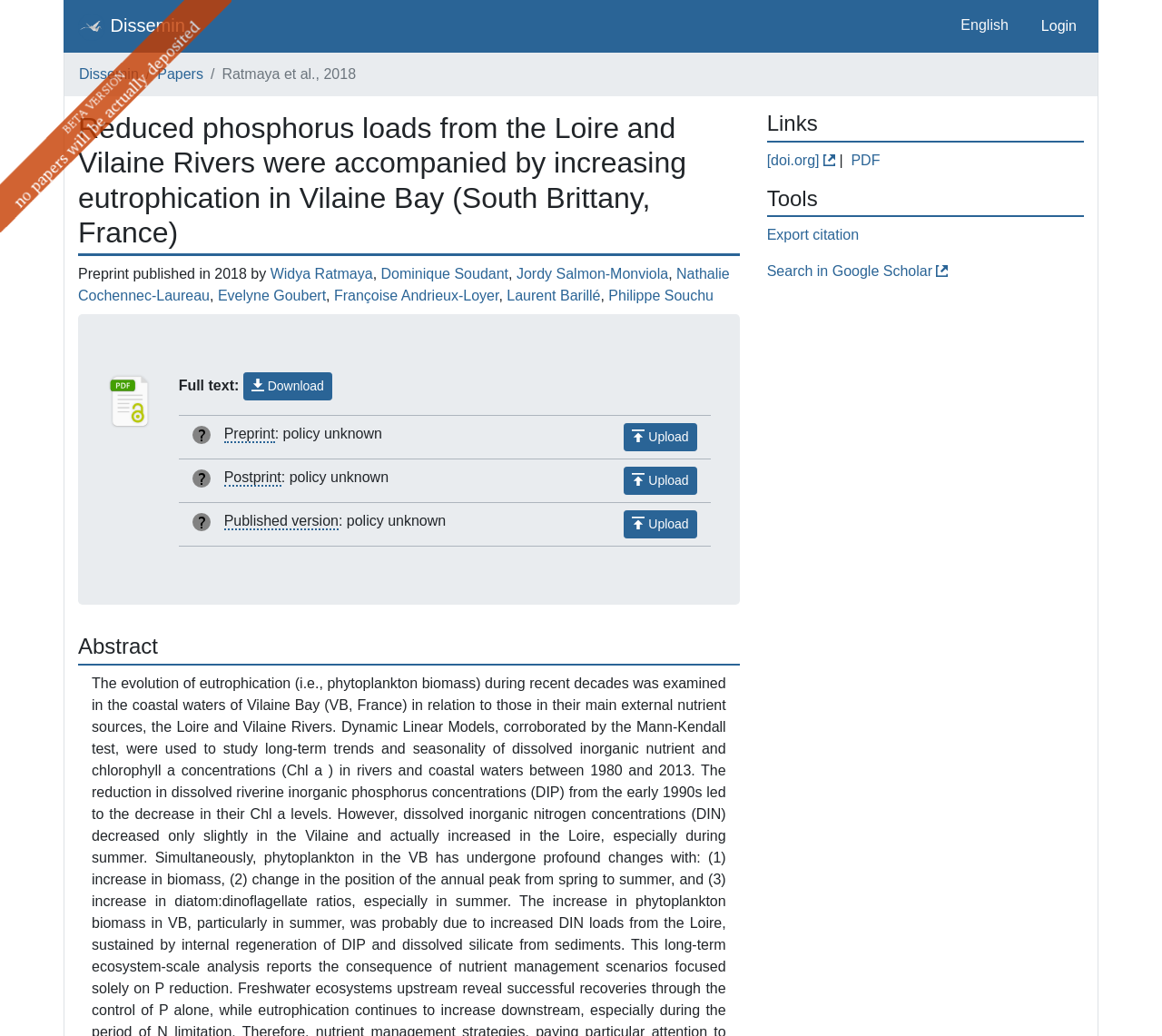Identify the bounding box coordinates of the specific part of the webpage to click to complete this instruction: "Search in Google Scholar".

[0.66, 0.254, 0.816, 0.269]